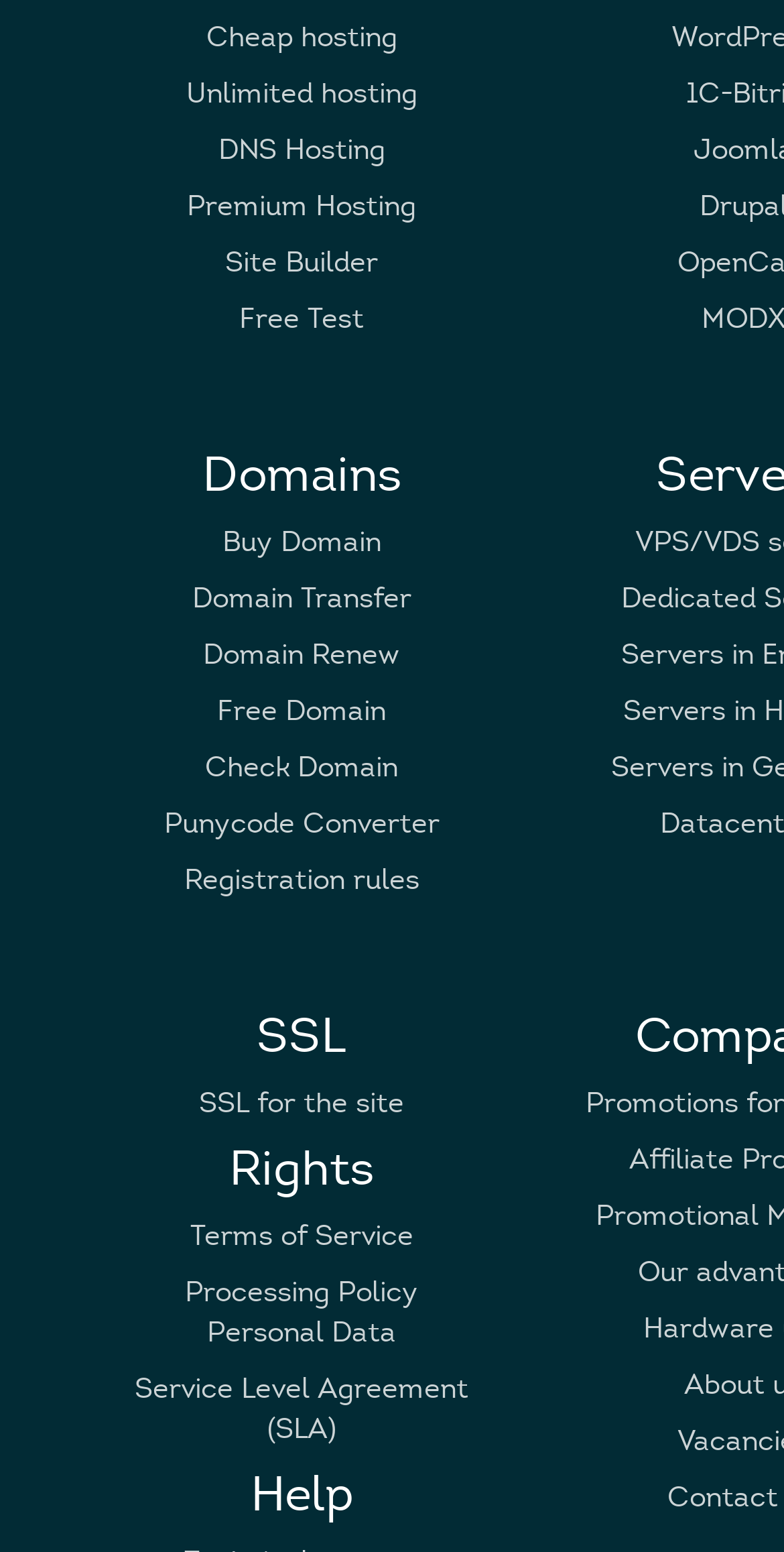Show the bounding box coordinates for the HTML element as described: "SSL for the site".

[0.254, 0.7, 0.516, 0.722]